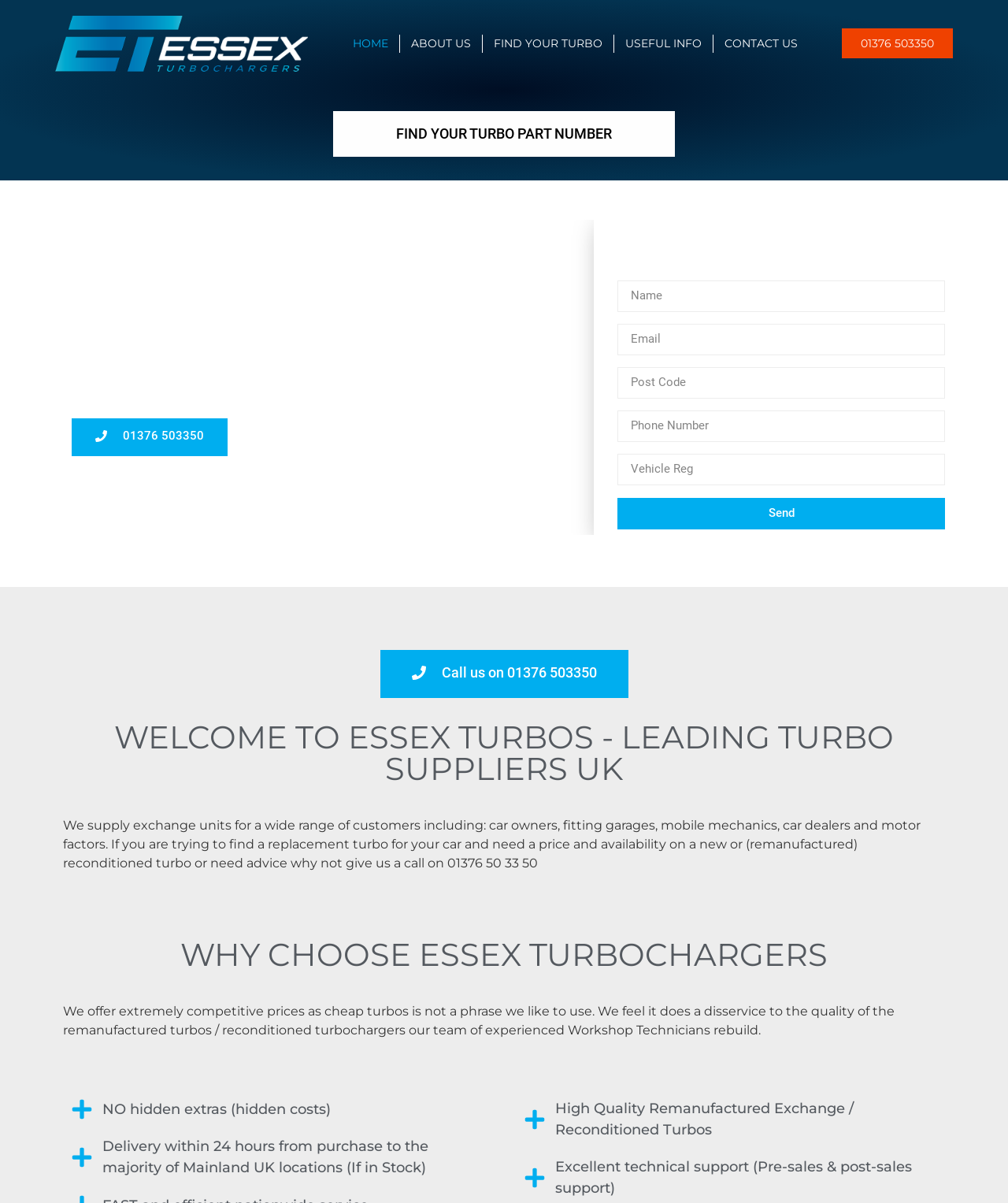Bounding box coordinates are specified in the format (top-left x, top-left y, bottom-right x, bottom-right y). All values are floating point numbers bounded between 0 and 1. Please provide the bounding box coordinate of the region this sentence describes: alt="Essex Turbochargers Logo"

[0.055, 0.013, 0.305, 0.059]